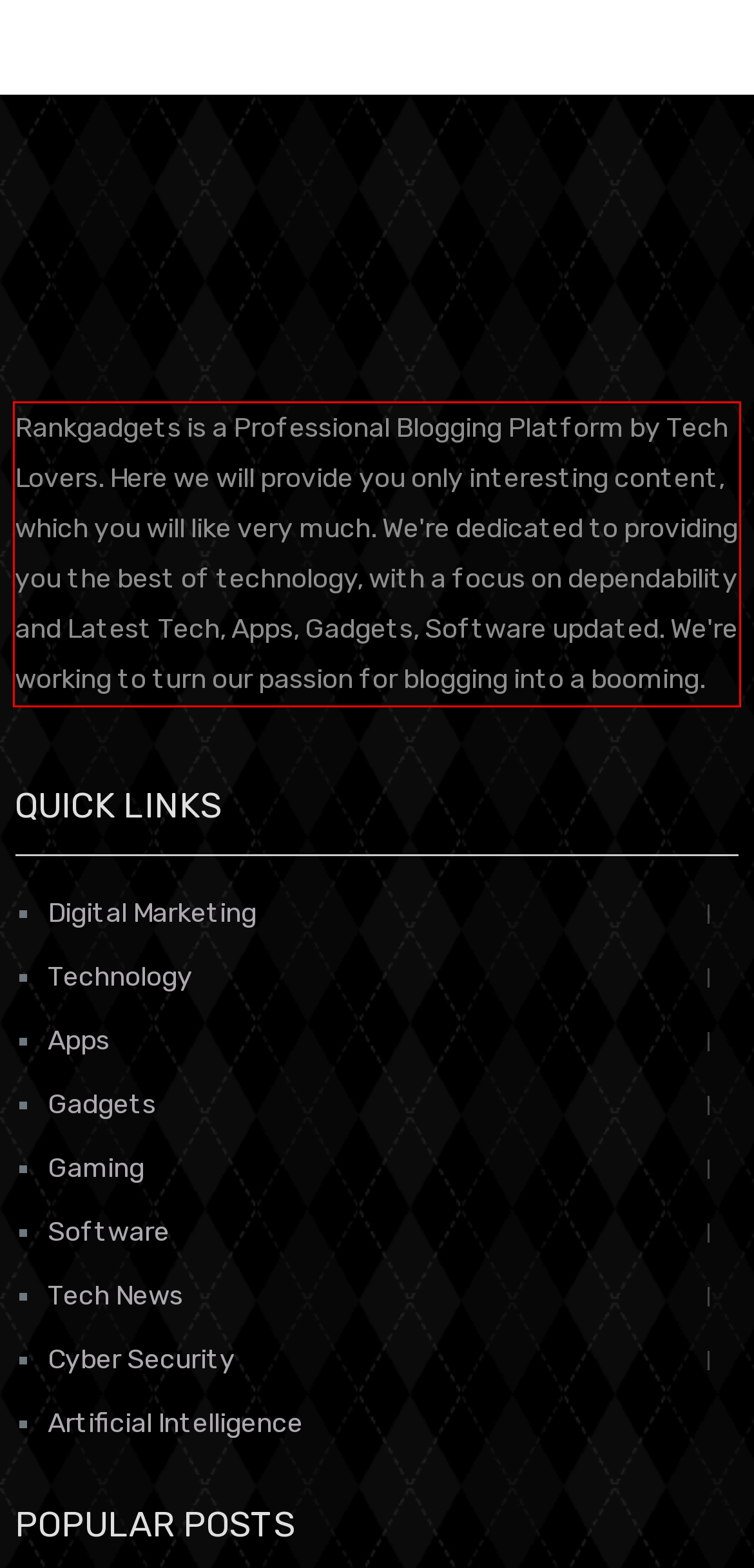View the screenshot of the webpage and identify the UI element surrounded by a red bounding box. Extract the text contained within this red bounding box.

Rankgadgets is a Professional Blogging Platform by Tech Lovers. Here we will provide you only interesting content, which you will like very much. We're dedicated to providing you the best of technology, with a focus on dependability and Latest Tech, Apps, Gadgets, Software updated. We're working to turn our passion for blogging into a booming.